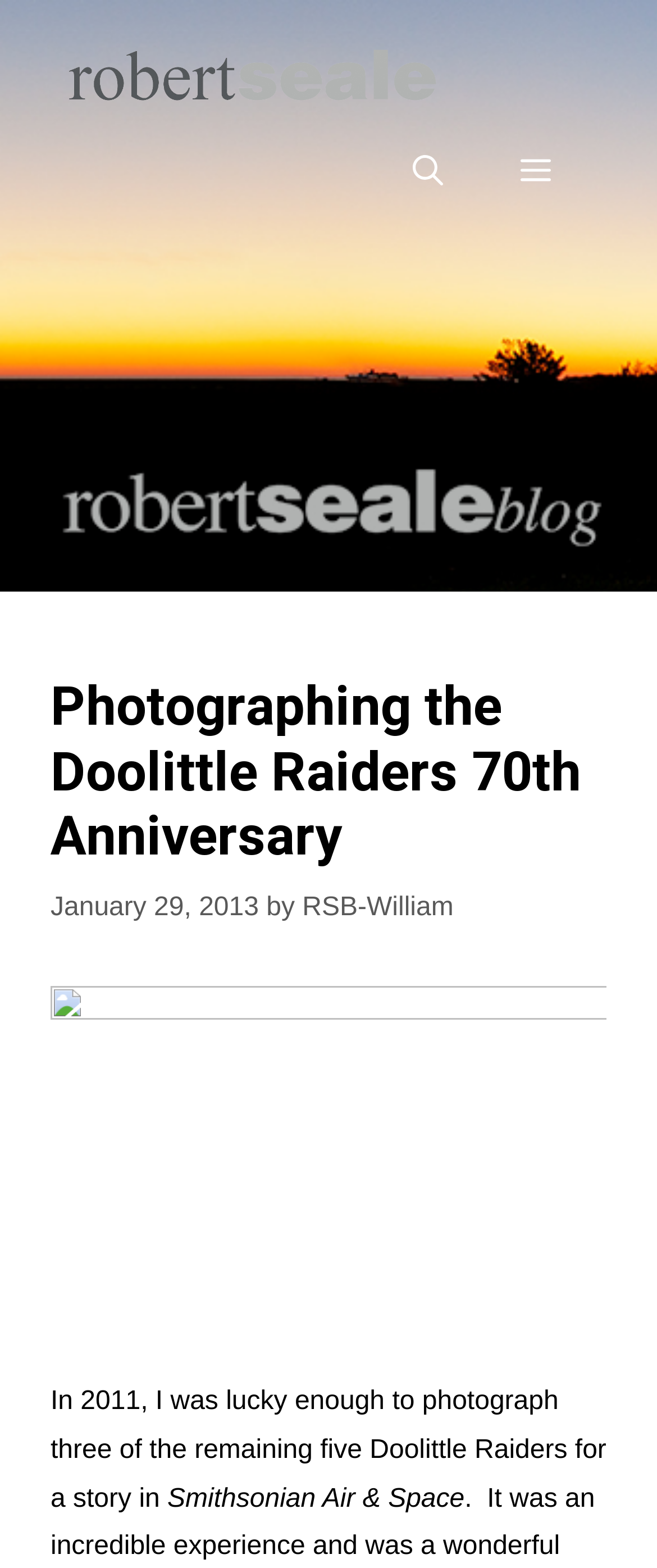What is the name of the magazine mentioned in the blog post?
Using the information from the image, give a concise answer in one word or a short phrase.

Smithsonian Air & Space